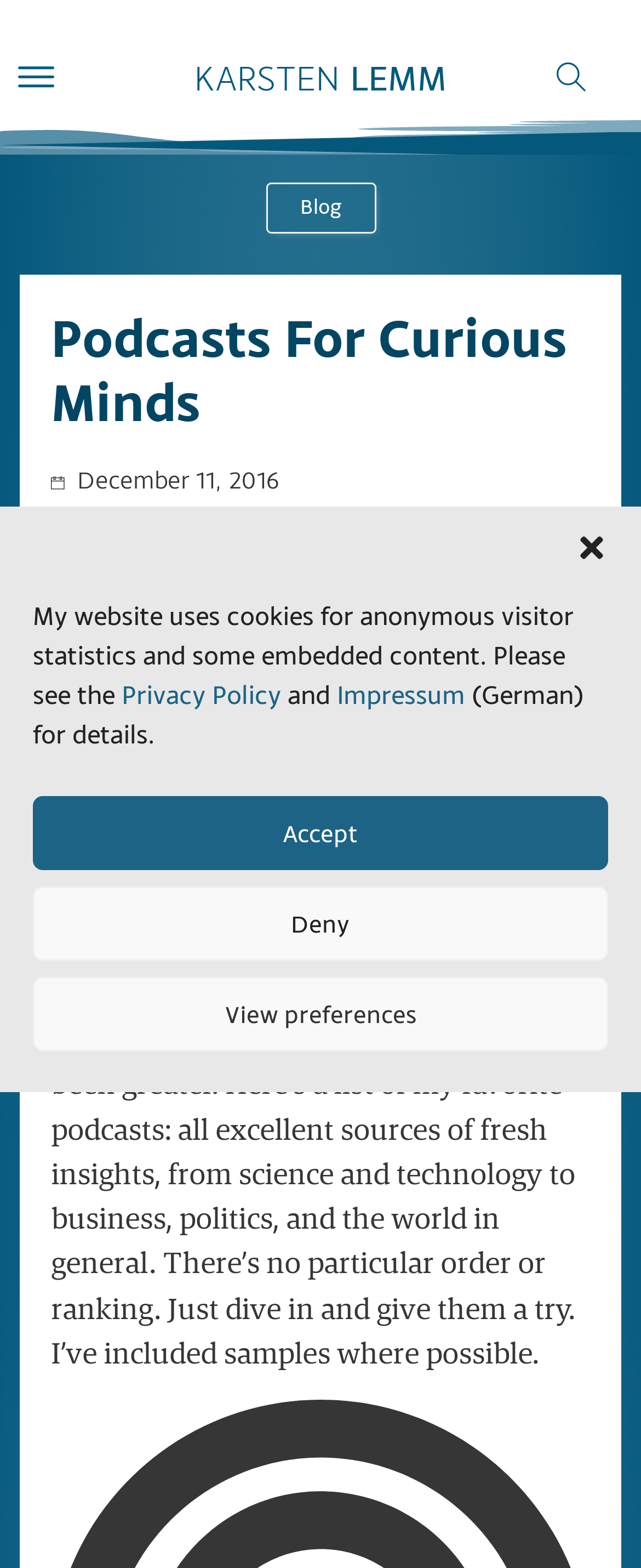Utilize the details in the image to give a detailed response to the question: What is the author's intention behind sharing the podcasts?

The author mentions that the podcasts are 'excellent sources of fresh insights'. This suggests that the author intends to provide visitors with new and interesting information and perspectives through the podcasts.